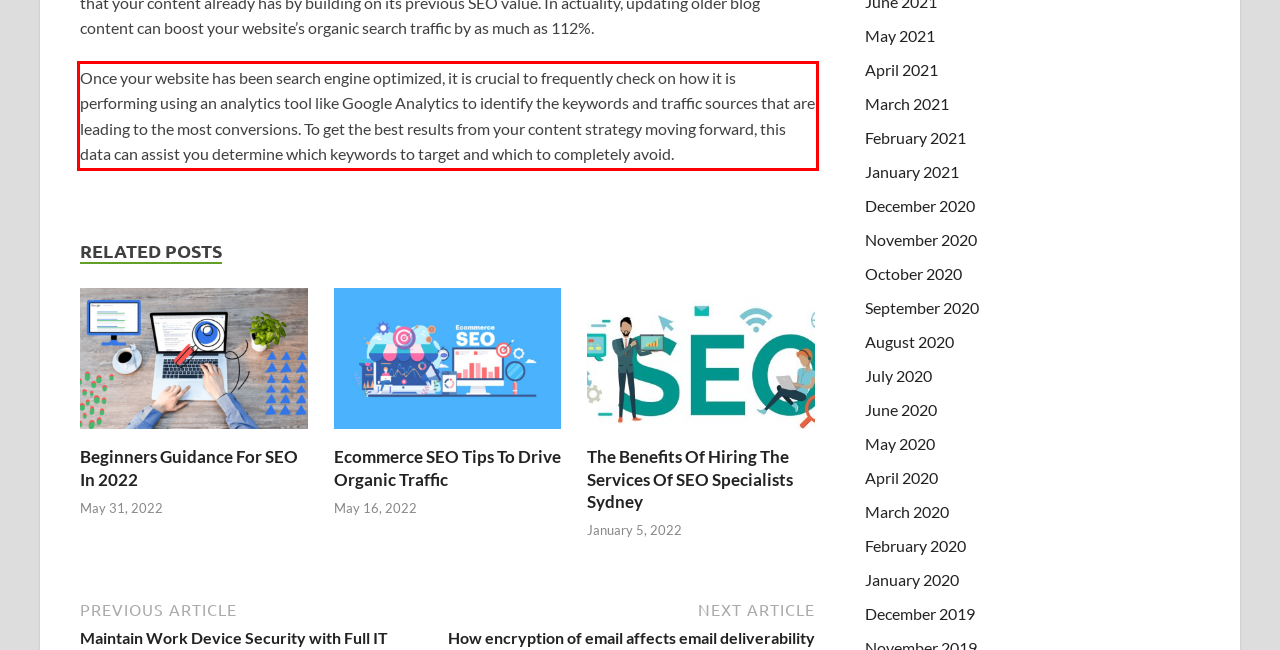Analyze the red bounding box in the provided webpage screenshot and generate the text content contained within.

Once your website has been search engine optimized, it is crucial to frequently check on how it is performing using an analytics tool like Google Analytics to identify the keywords and traffic sources that are leading to the most conversions. To get the best results from your content strategy moving forward, this data can assist you determine which keywords to target and which to completely avoid.